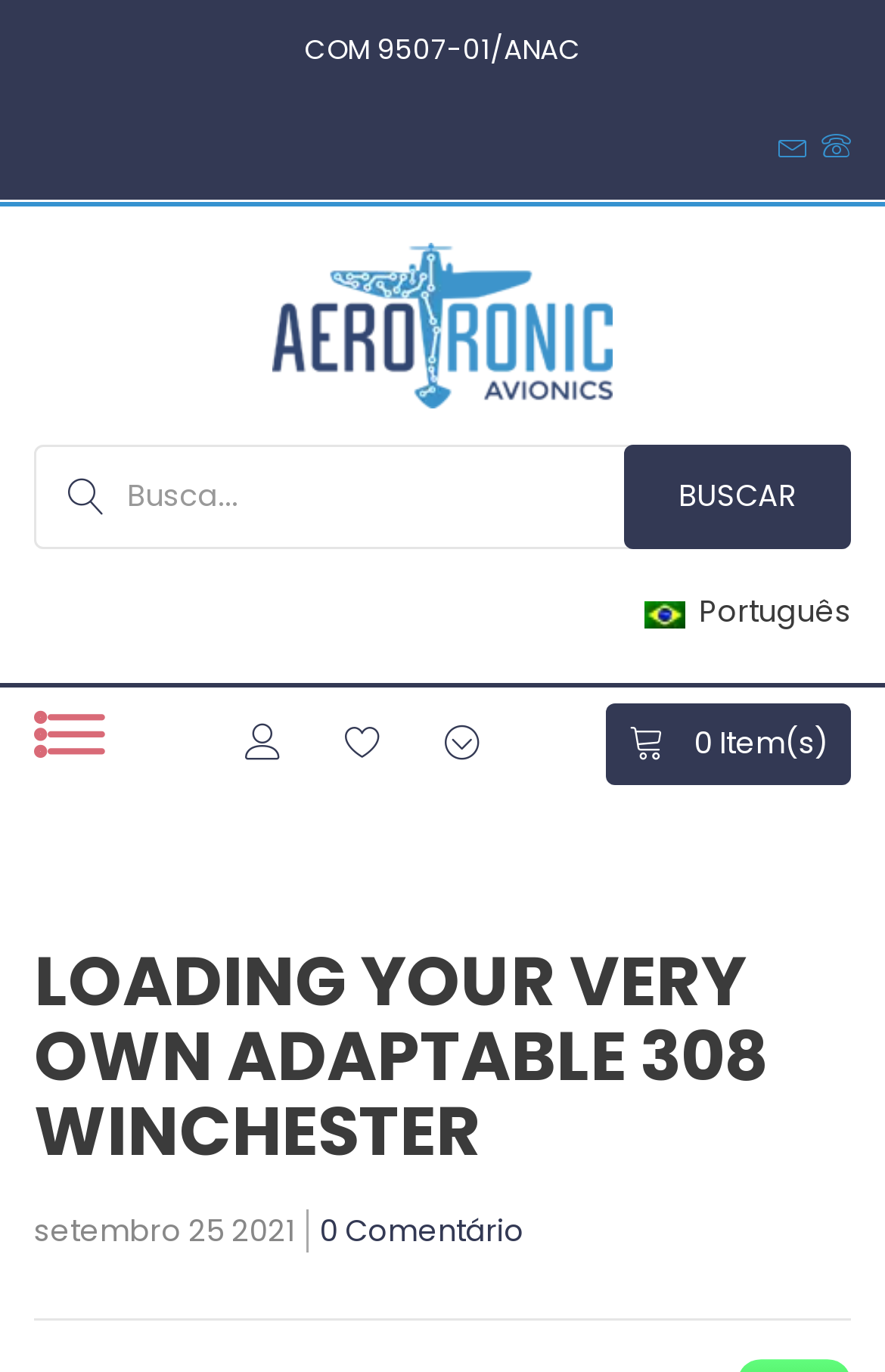Extract the bounding box for the UI element that matches this description: "0 Comentário".

[0.362, 0.887, 0.592, 0.917]